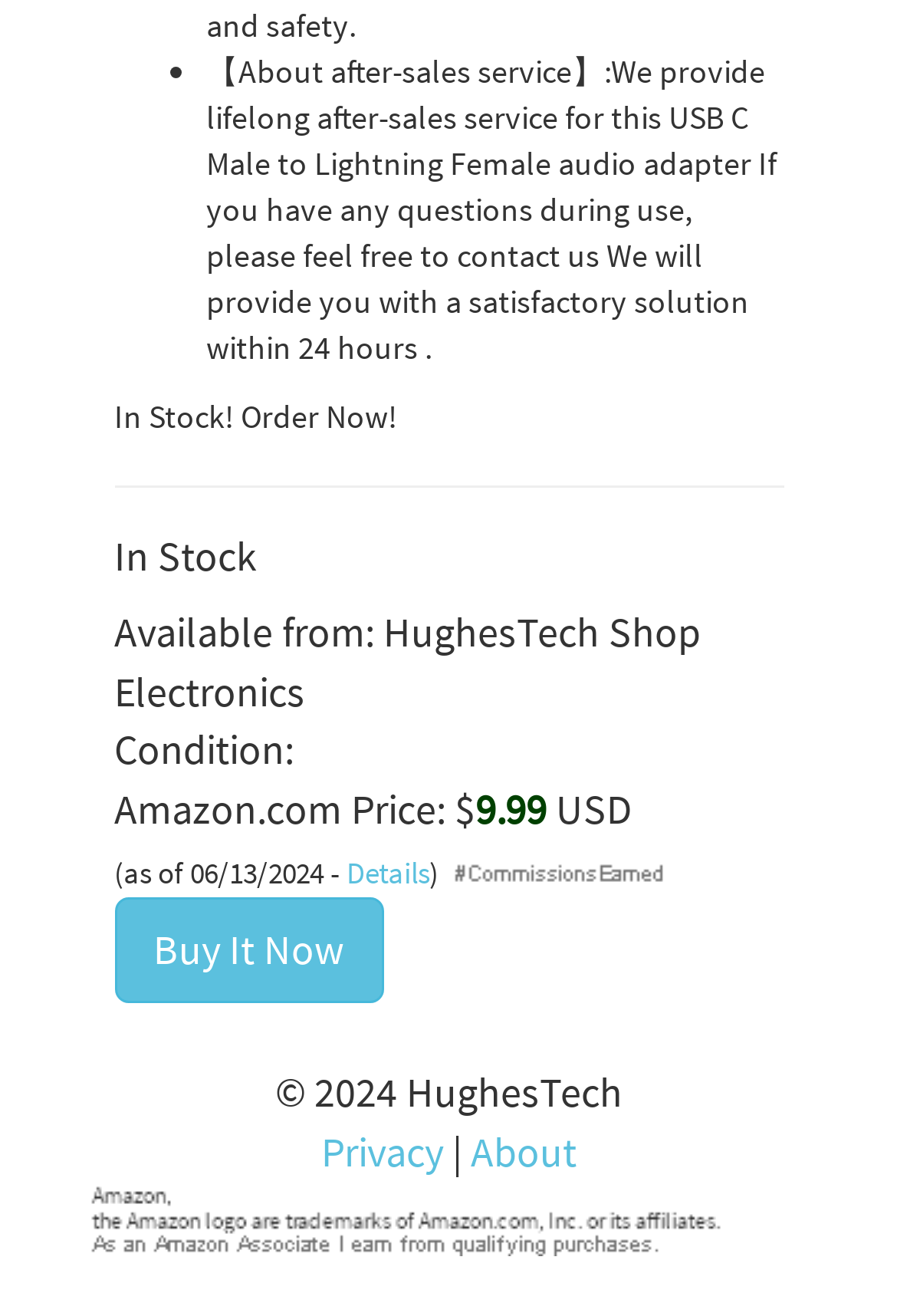Answer with a single word or phrase: 
What is the copyright information of the webpage?

2024 HughesTech